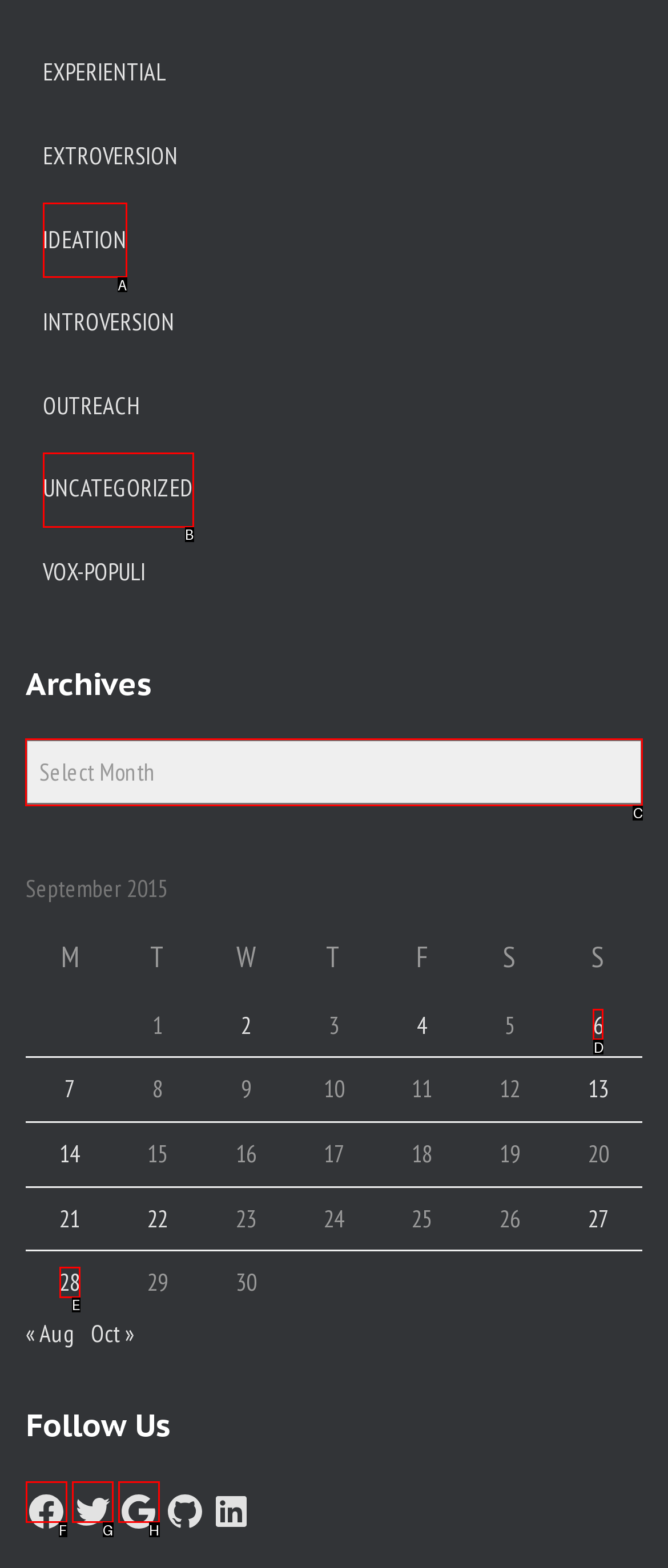Select the right option to accomplish this task: Select a month from Archives. Reply with the letter corresponding to the correct UI element.

C